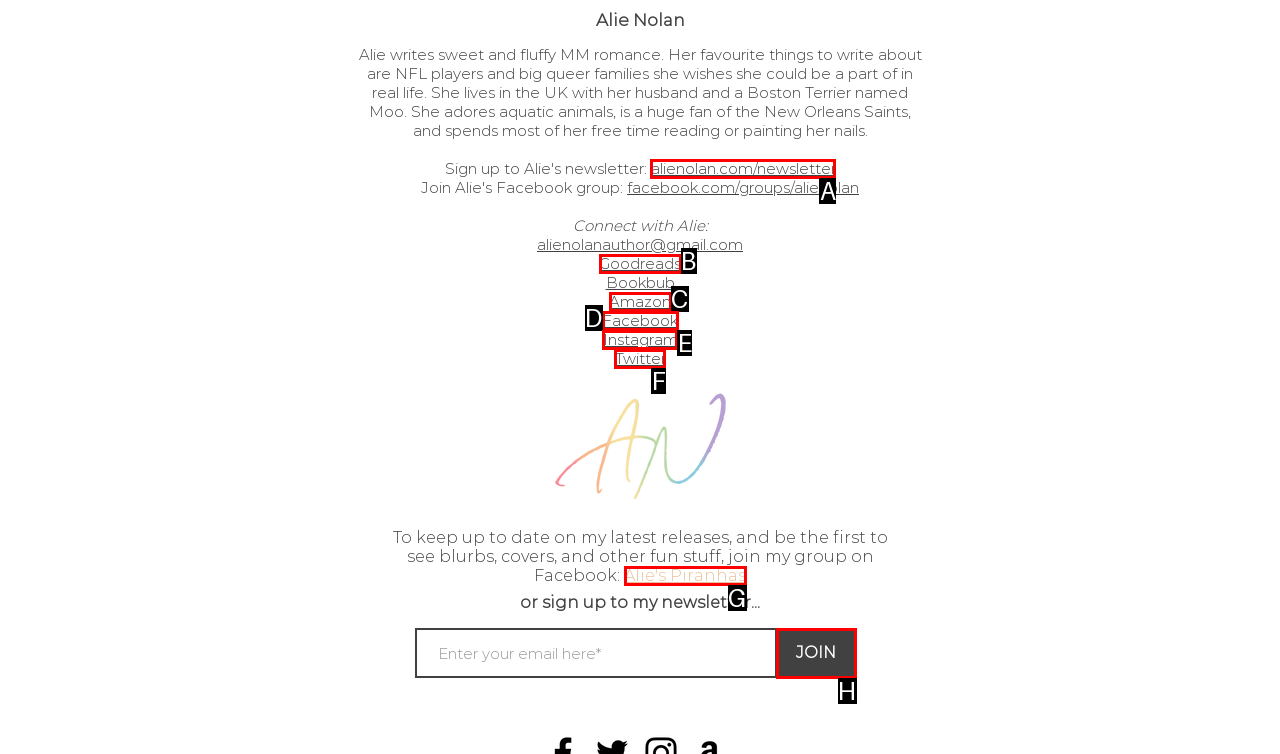Identify the bounding box that corresponds to: Alie's Piranhas
Respond with the letter of the correct option from the provided choices.

G